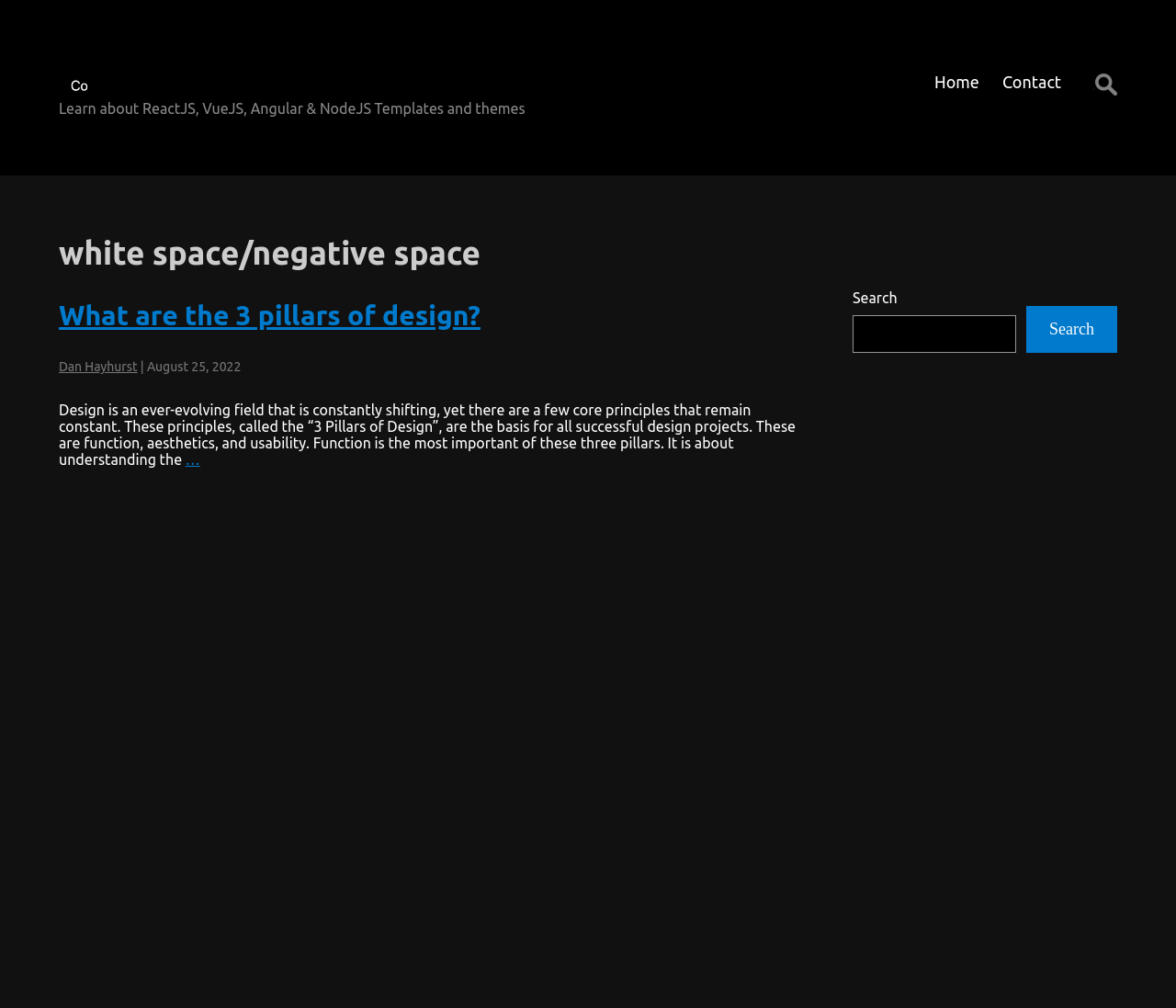Determine the bounding box coordinates of the UI element described by: "Search".

[0.873, 0.304, 0.95, 0.35]